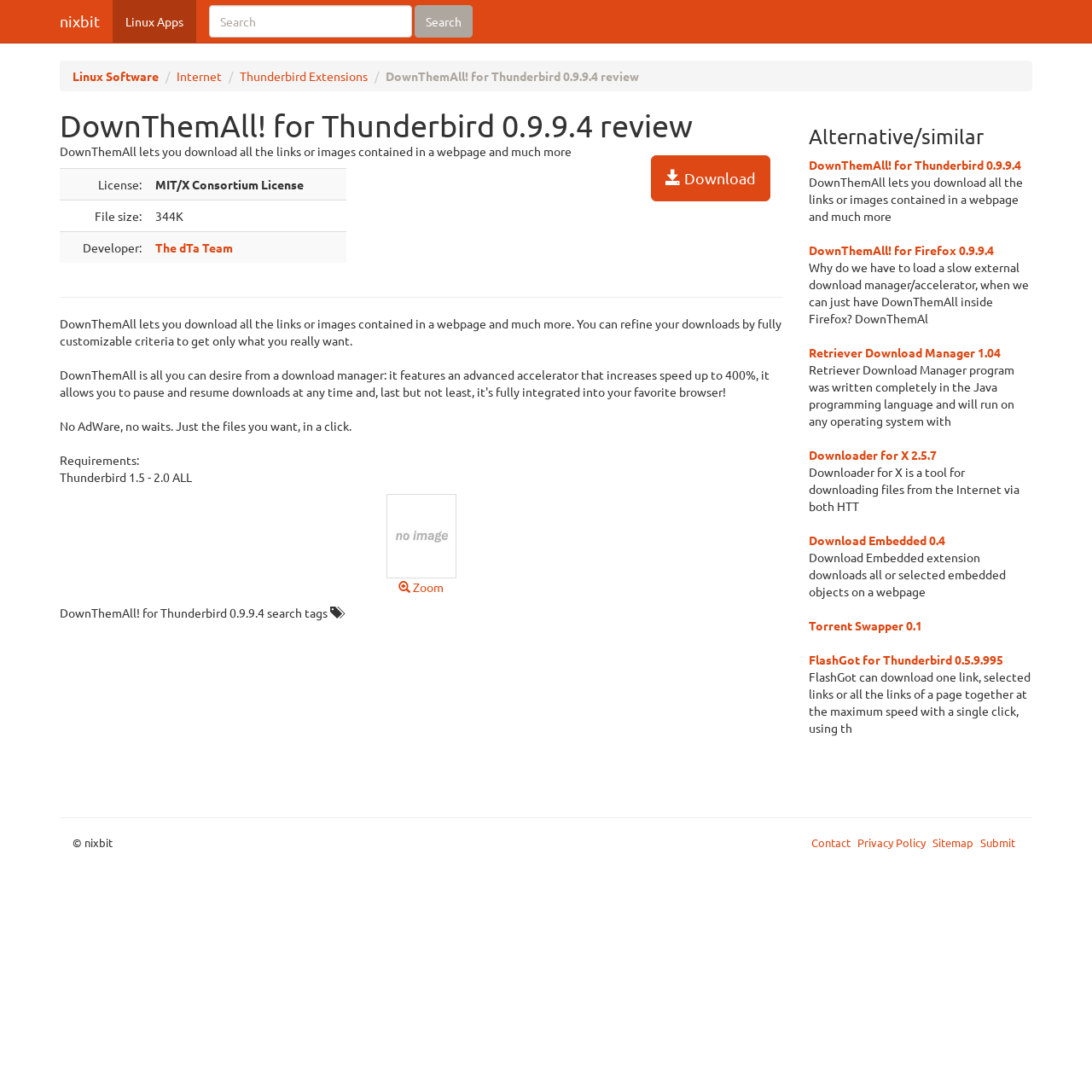Could you find the bounding box coordinates of the clickable area to complete this instruction: "Search for Linux Apps"?

[0.103, 0.0, 0.18, 0.039]